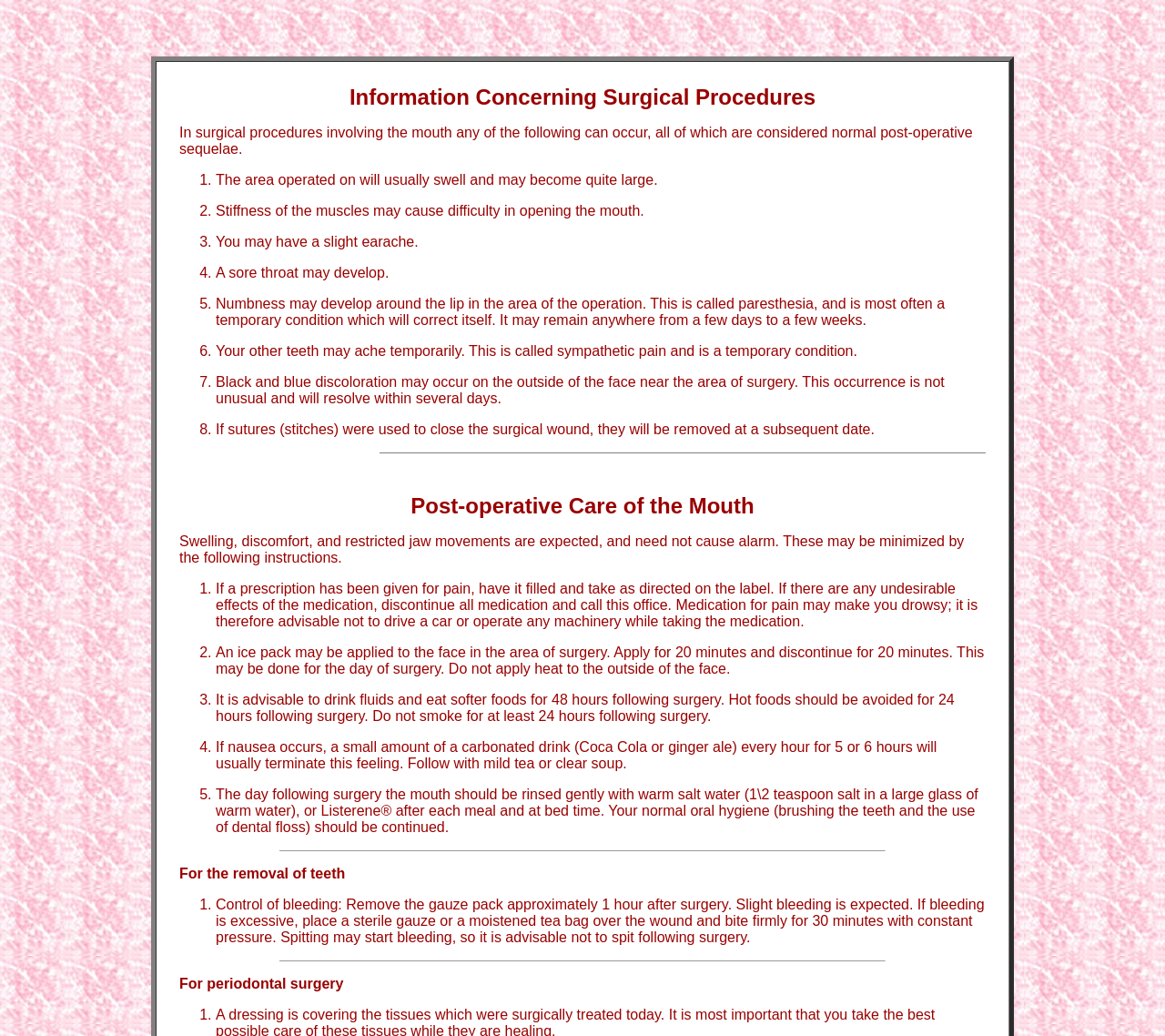Answer the question in one word or a short phrase:
How to control bleeding after tooth removal?

Remove gauze pack, bite firmly